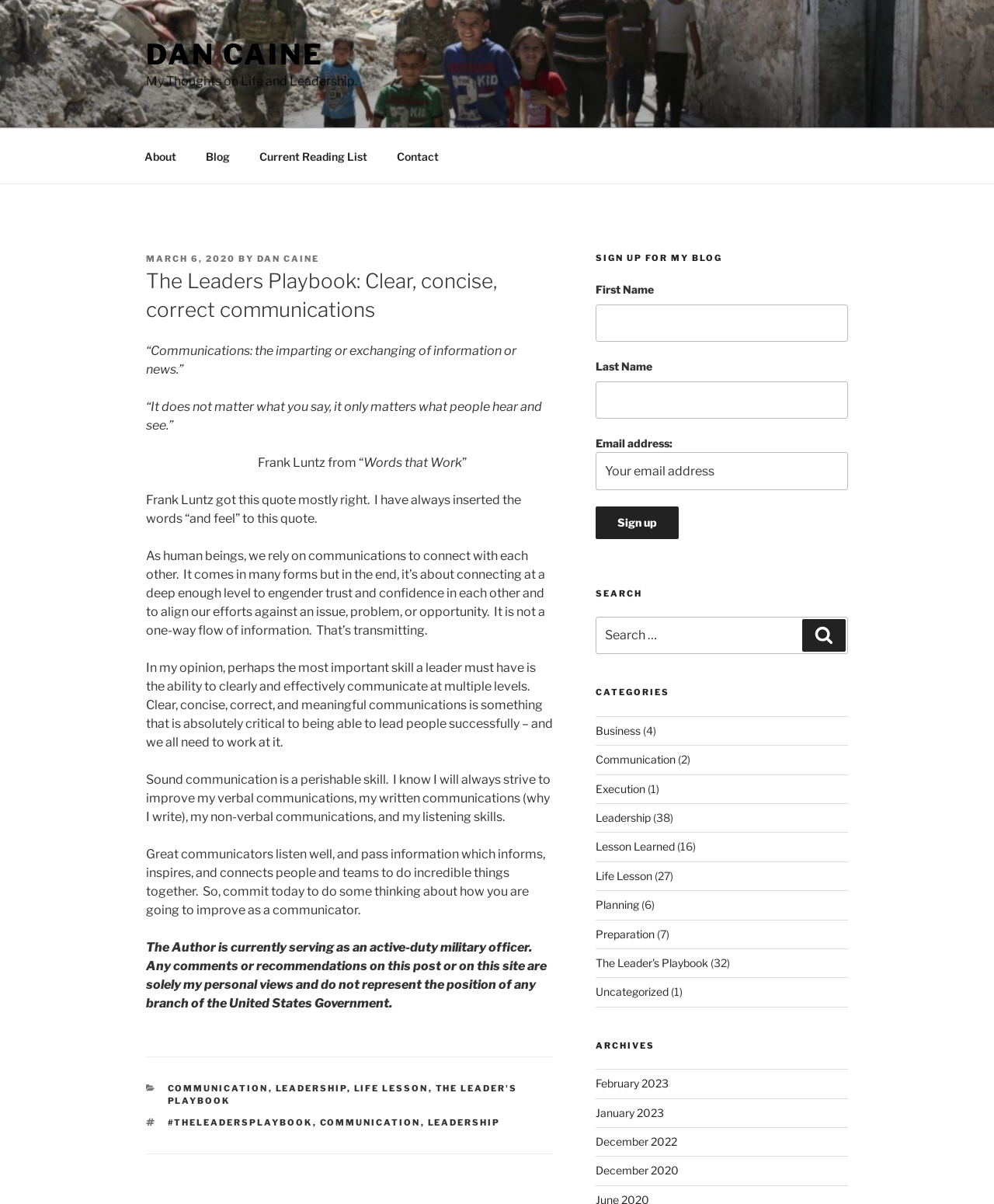How many months are listed in the archives?
Examine the screenshot and reply with a single word or phrase.

4